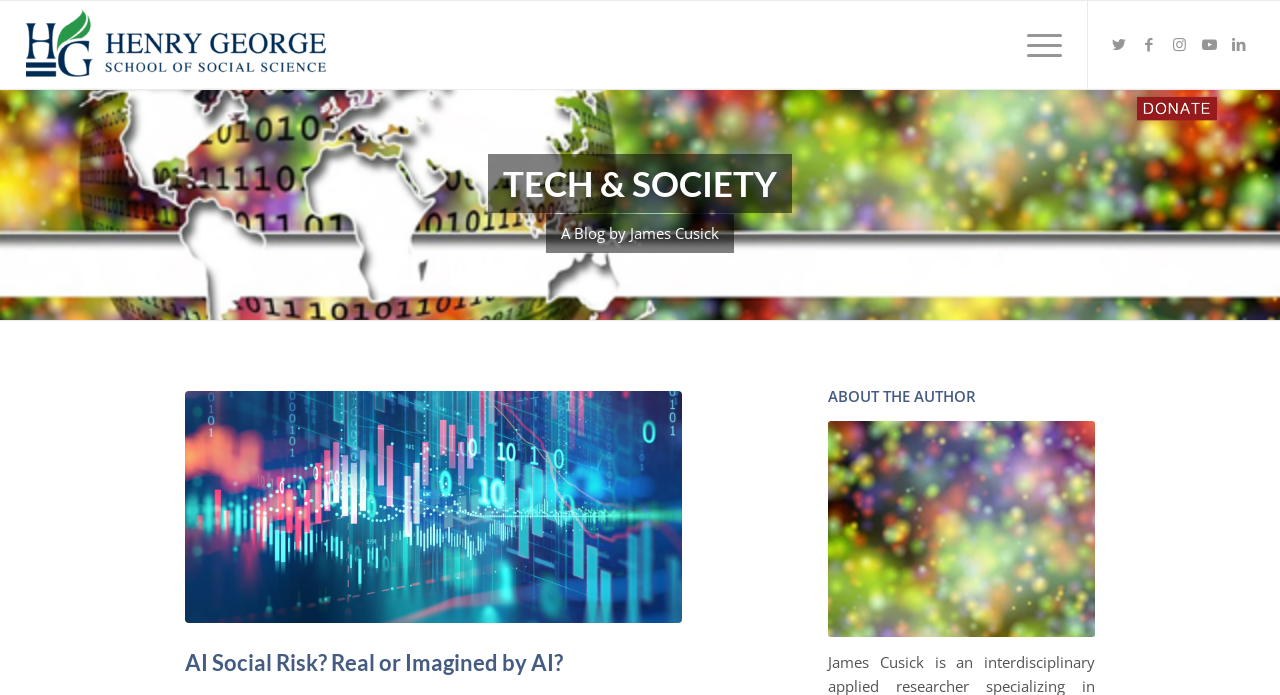What is the name of the author?
Craft a detailed and extensive response to the question.

The answer can be found by looking at the StaticText element with the text 'A Blog by James Cusick' which is a sub-element of the LayoutTable element.